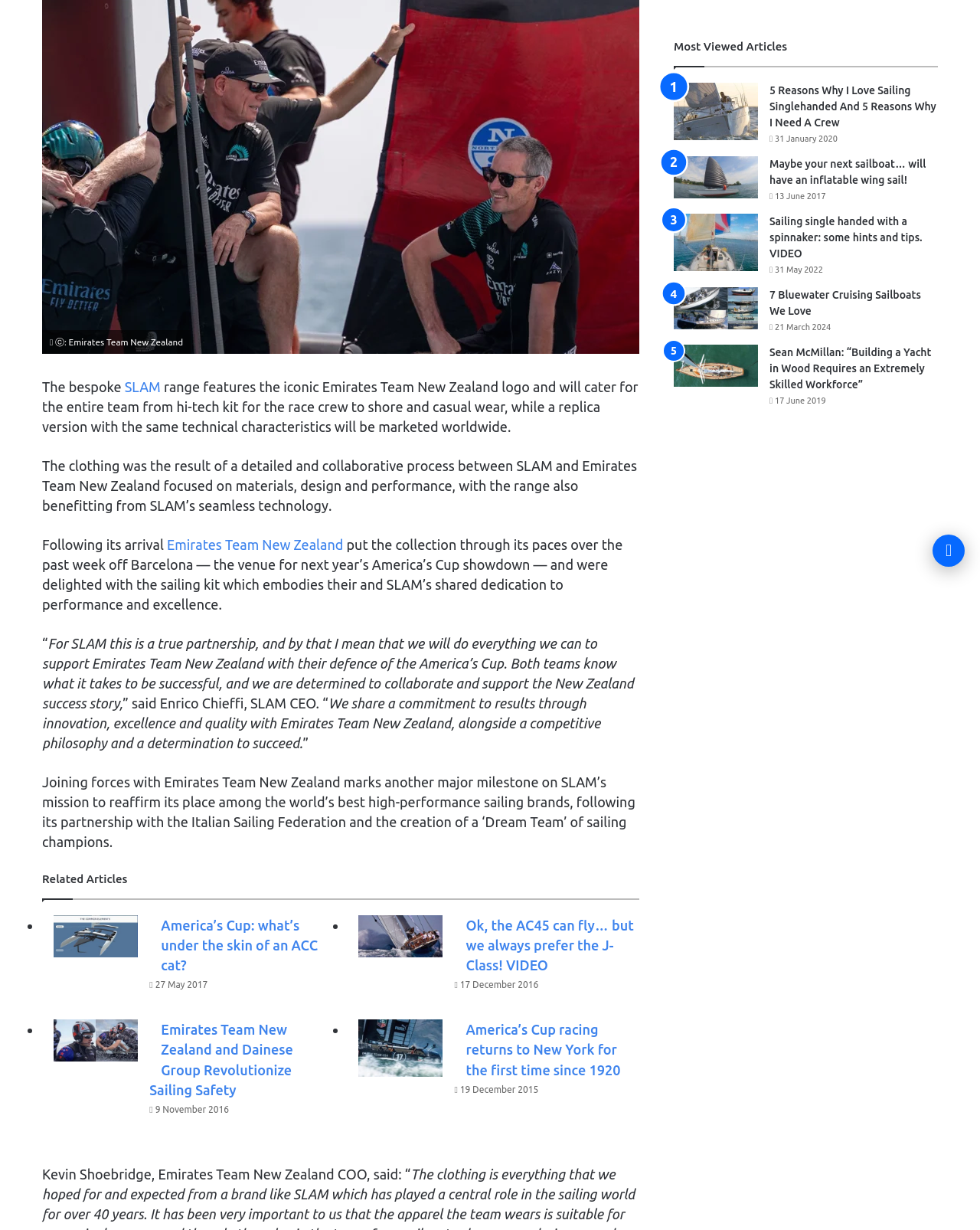For the following element description, predict the bounding box coordinates in the format (top-left x, top-left y, bottom-right x, bottom-right y). All values should be floating point numbers between 0 and 1. Description: SLAM

[0.127, 0.308, 0.164, 0.32]